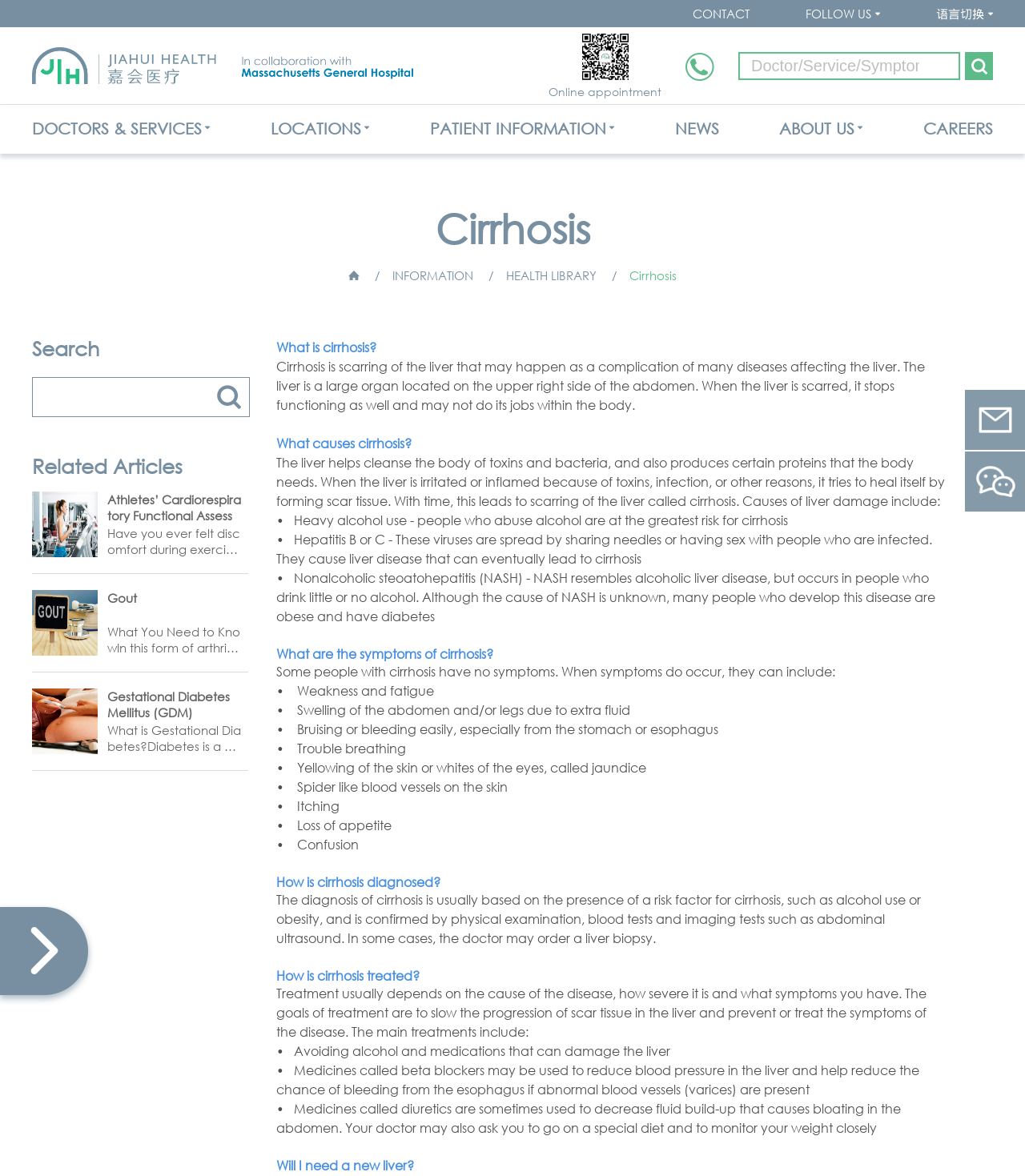Pinpoint the bounding box coordinates of the clickable element needed to complete the instruction: "Read about patient rights". The coordinates should be provided as four float numbers between 0 and 1: [left, top, right, bottom].

[0.441, 0.341, 0.577, 0.374]